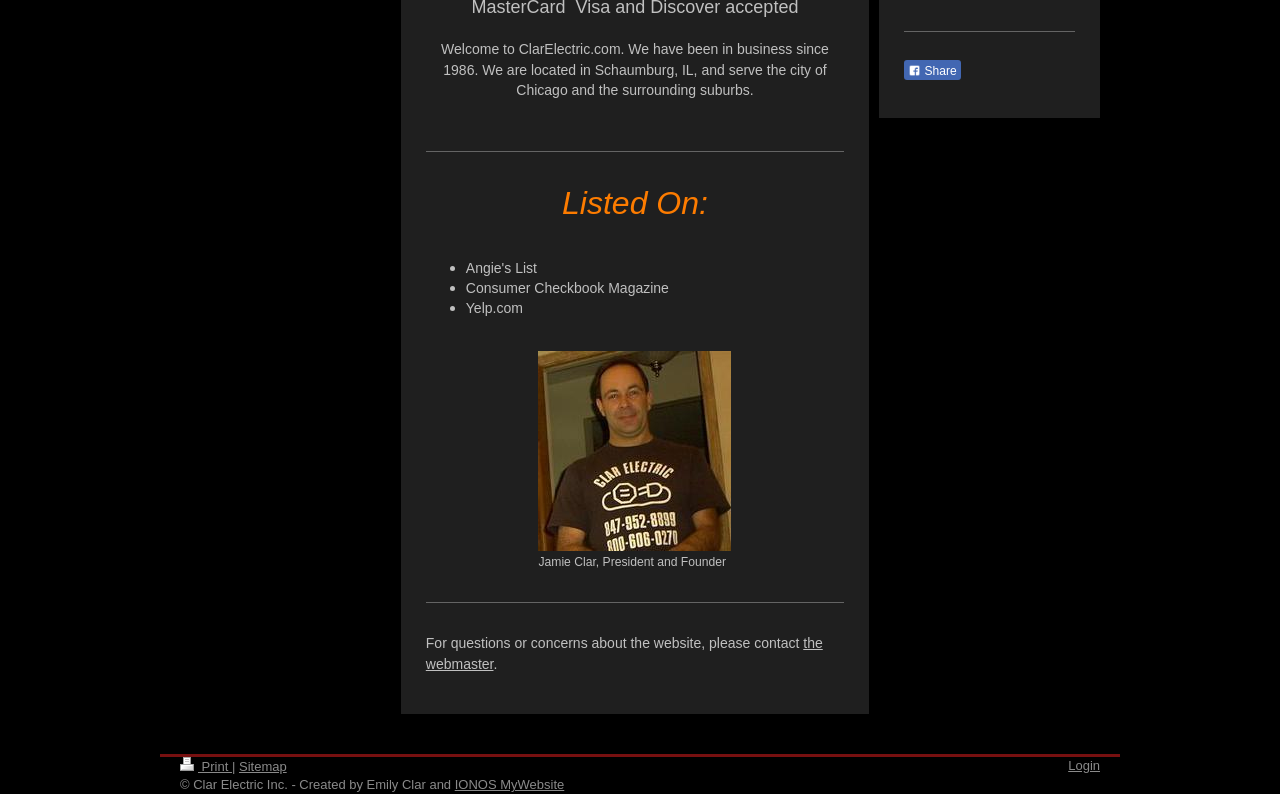Provide the bounding box coordinates of the HTML element described by the text: "IONOS MyWebsite".

[0.355, 0.979, 0.441, 0.997]